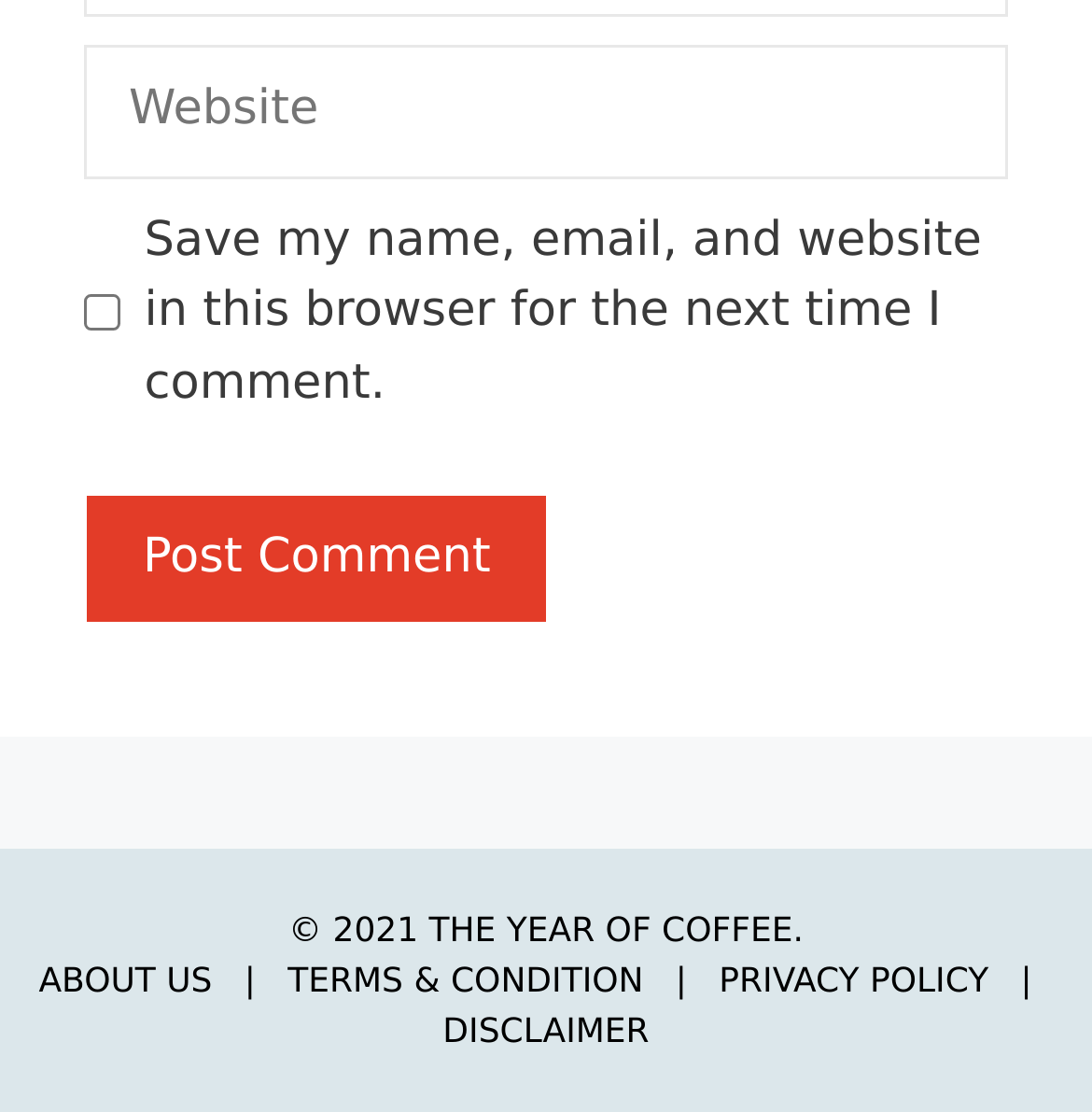Refer to the screenshot and answer the following question in detail:
How many links are there at the bottom of the page?

I counted the number of link elements at the bottom of the page, which are 'ABOUT US', 'TERMS & CONDITION', 'PRIVACY POLICY', and 'DISCLAIMER'.